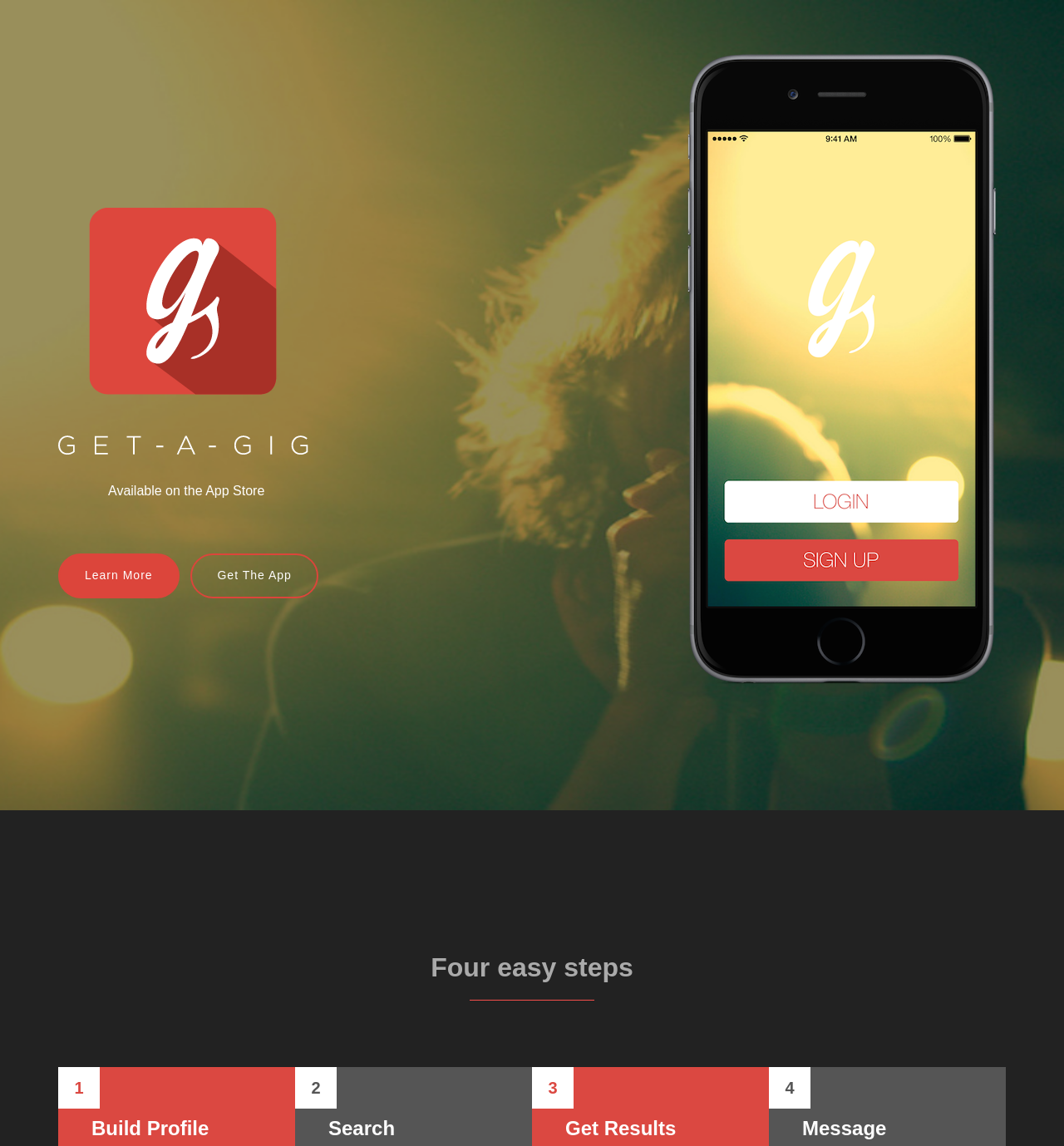Extract the main title from the webpage.

Fun Facts about Get-A-Gig